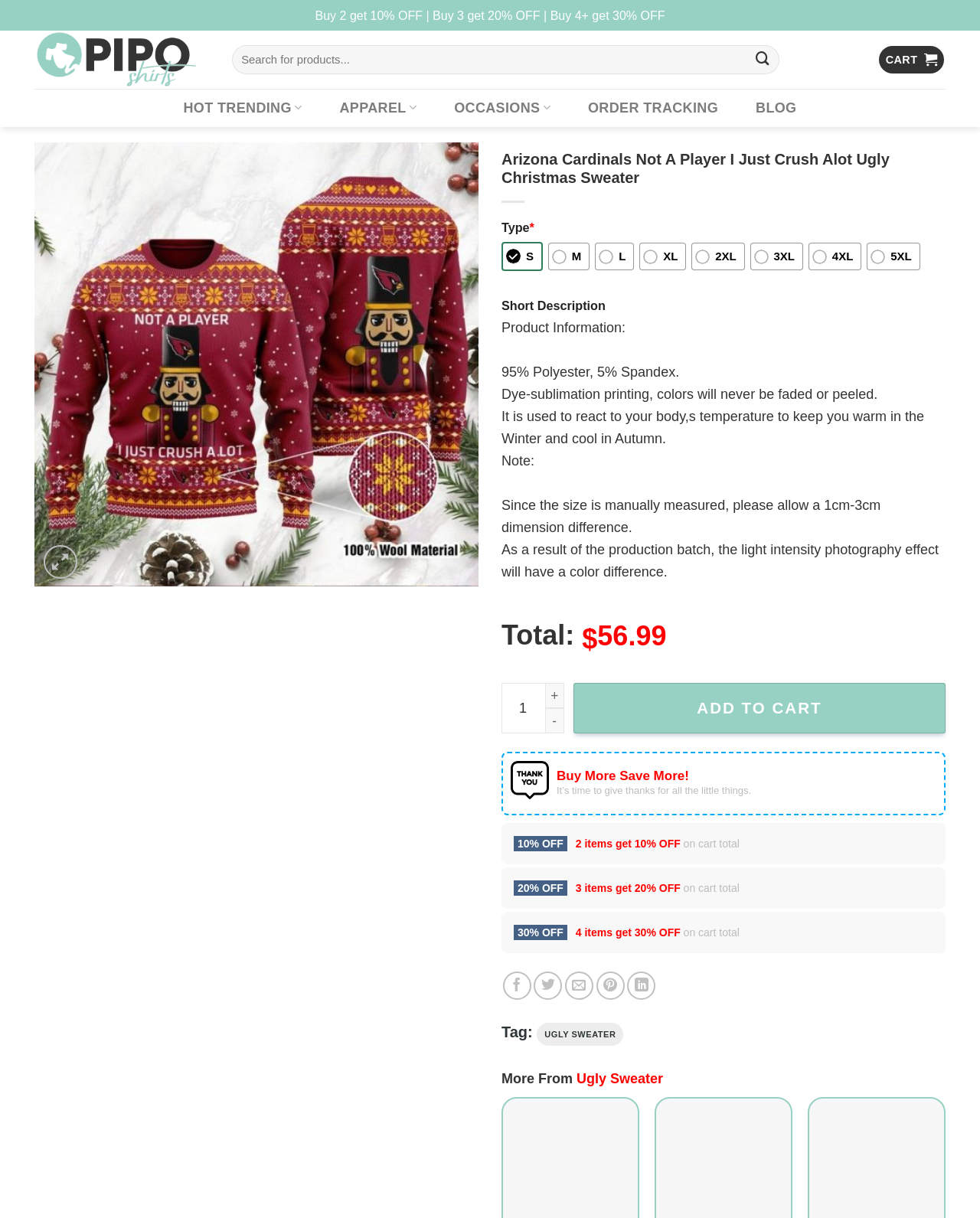Deliver a detailed narrative of the webpage's visual and textual elements.

This webpage is an online store selling an "Arizona Cardinals Not A Player I Just Crush Alot Ugly Christmas Sweater". At the top, there is a search bar and a navigation menu with links to "CART", "HOT TRENDING", "APPAREL", "OCCASIONS", "ORDER TRACKING", and "BLOG". Below the navigation menu, there is a promotional message "Buy 2 get 10% OFF | Buy 3 get 20% OFF | Buy 4+ get 30% OFF".

The main content of the page is a product description section, which includes a product title, a short description, and product information such as material, features, and size notes. There are also radio buttons to select the size of the sweater, ranging from S to 5XL.

Below the product description, there is a section to display the total price of the product, with buttons to increase or decrease the quantity. A "ADD TO CART" button is located next to the quantity section.

Further down, there is a section promoting a discount offer, "Buy More Save More!", with details on the discount rates for purchasing 2, 3, or 4 items. There are also social media sharing links and a "Tag" section with a link to "UGLY SWEATER".

At the bottom of the page, there is a section titled "More From Ugly Sweater" with a link to "Ugly Sweater", and a "Go to top" link at the very bottom.